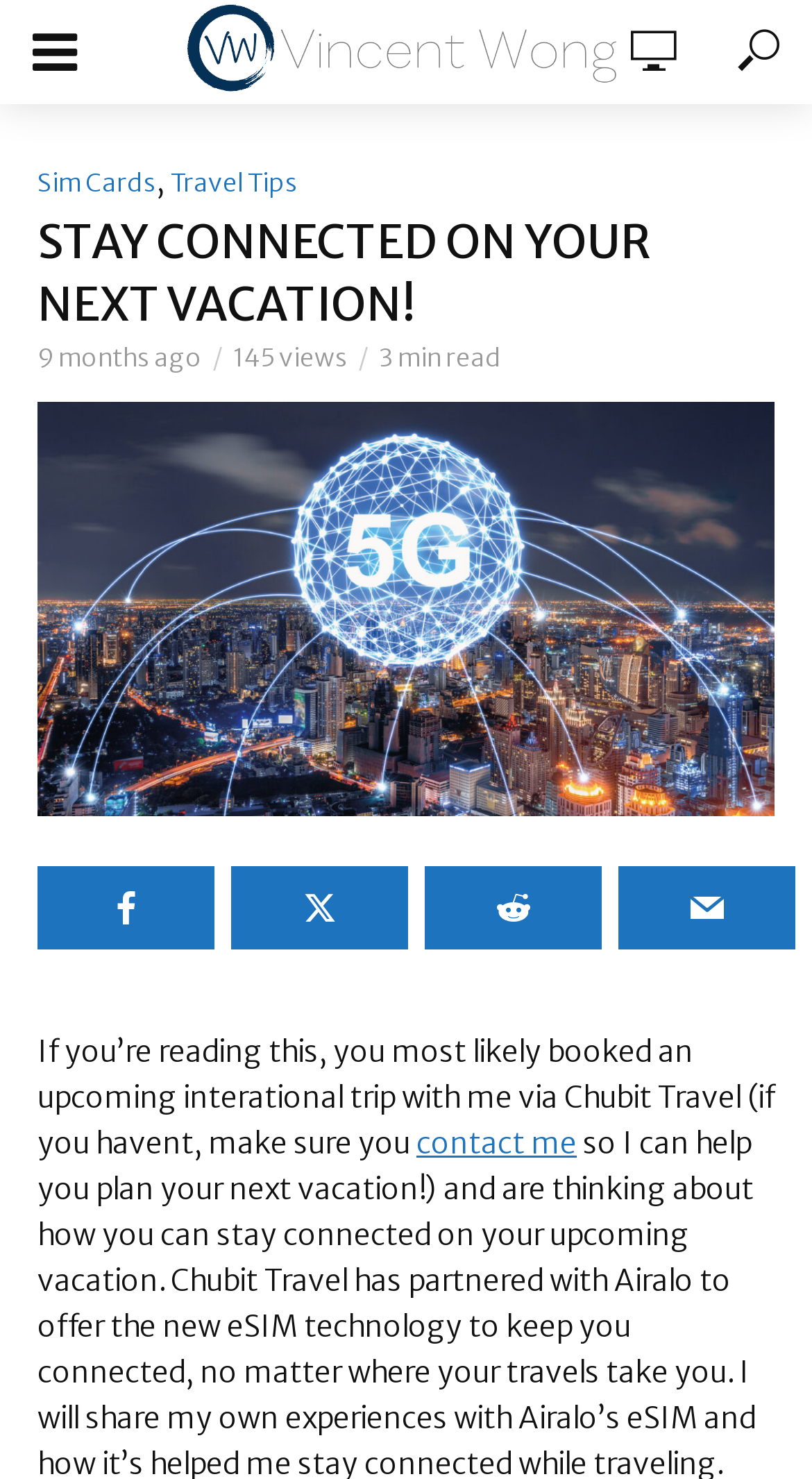Consider the image and give a detailed and elaborate answer to the question: 
How many social media links are available?

I can see four social media links at the bottom of the webpage, represented by icons , , , and .